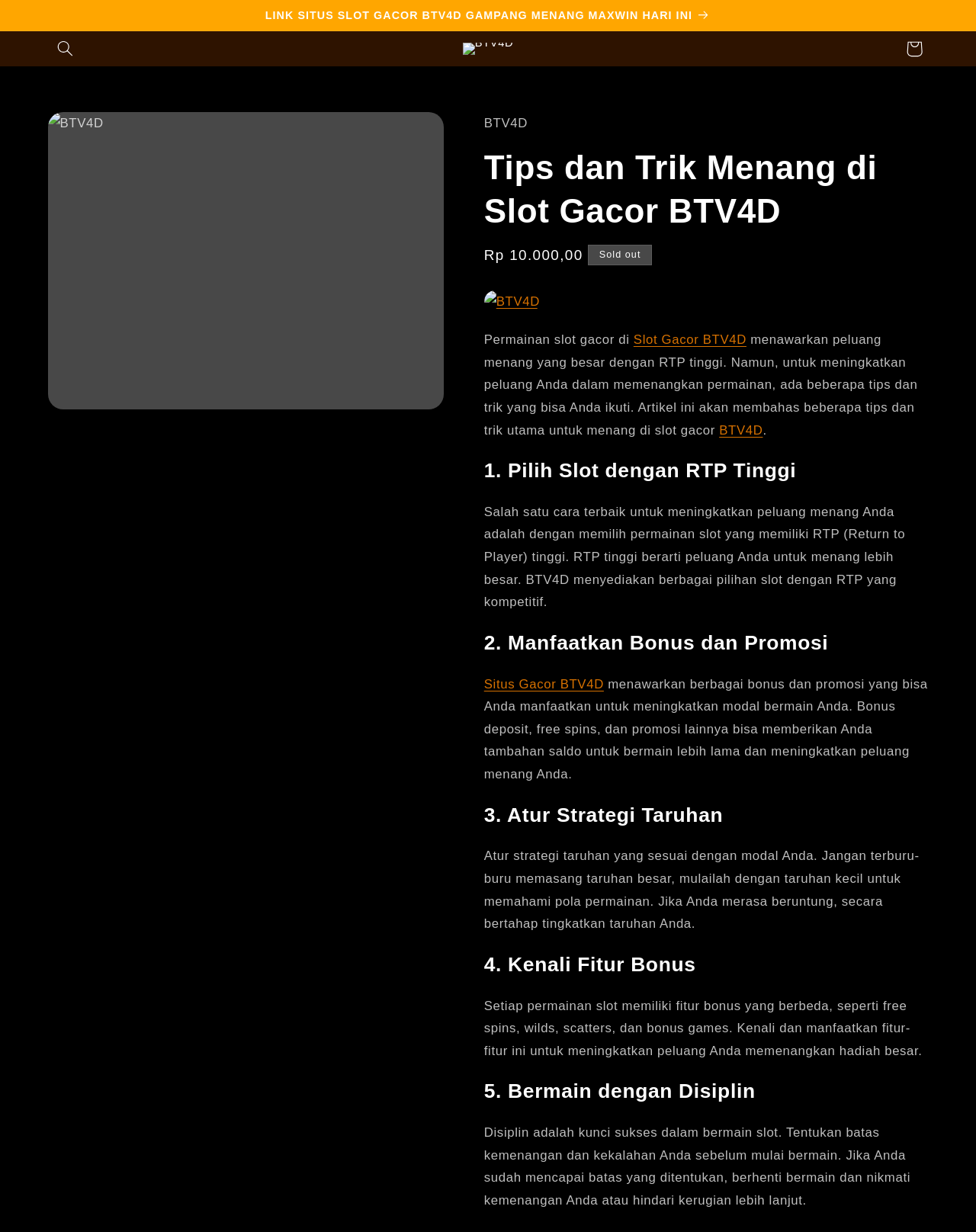Identify the bounding box coordinates of the clickable region to carry out the given instruction: "Contact 'Hafe International Limited'".

None